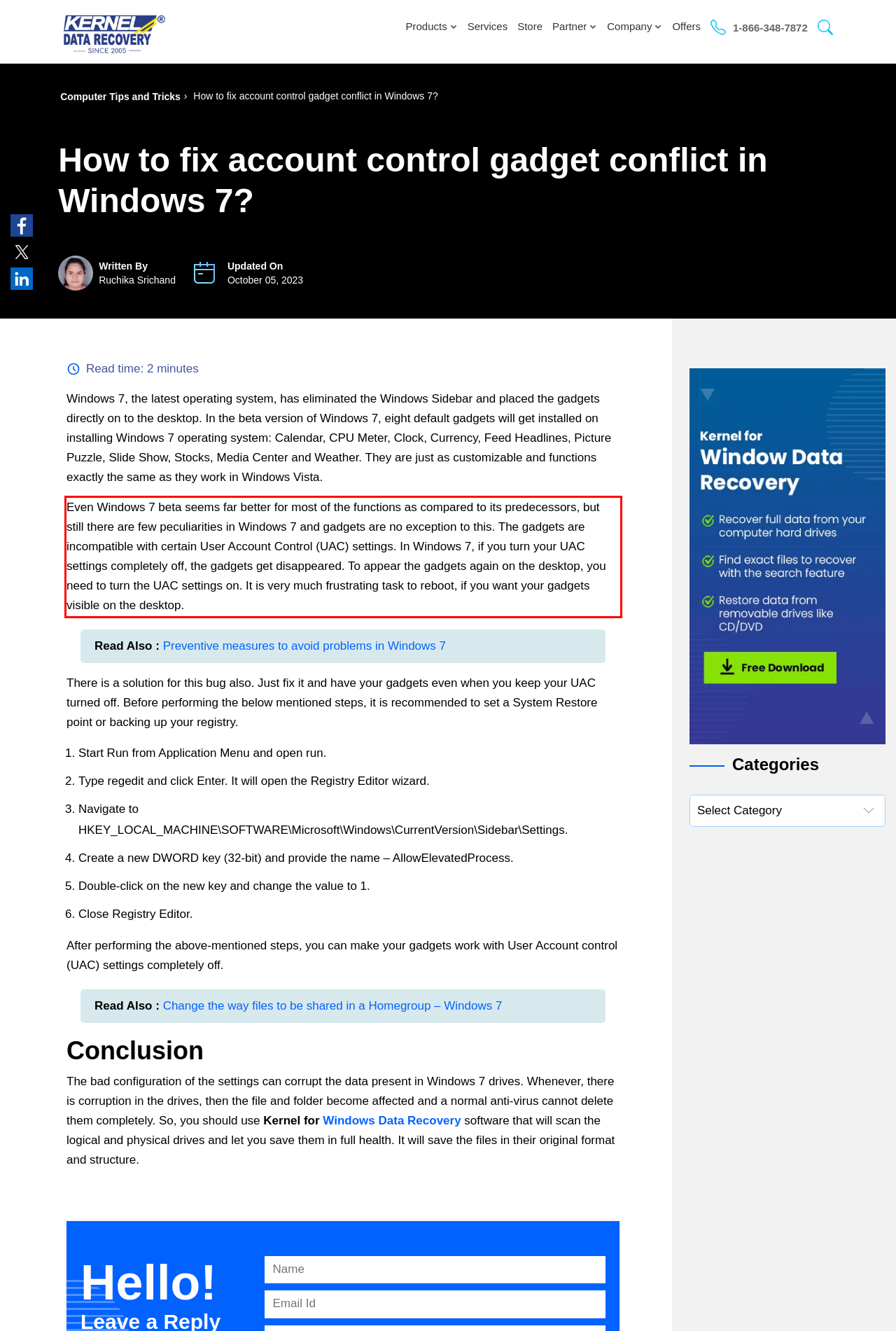You are provided with a screenshot of a webpage featuring a red rectangle bounding box. Extract the text content within this red bounding box using OCR.

Even Windows 7 beta seems far better for most of the functions as compared to its predecessors, but still there are few peculiarities in Windows 7 and gadgets are no exception to this. The gadgets are incompatible with certain User Account Control (UAC) settings. In Windows 7, if you turn your UAC settings completely off, the gadgets get disappeared. To appear the gadgets again on the desktop, you need to turn the UAC settings on. It is very much frustrating task to reboot, if you want your gadgets visible on the desktop.